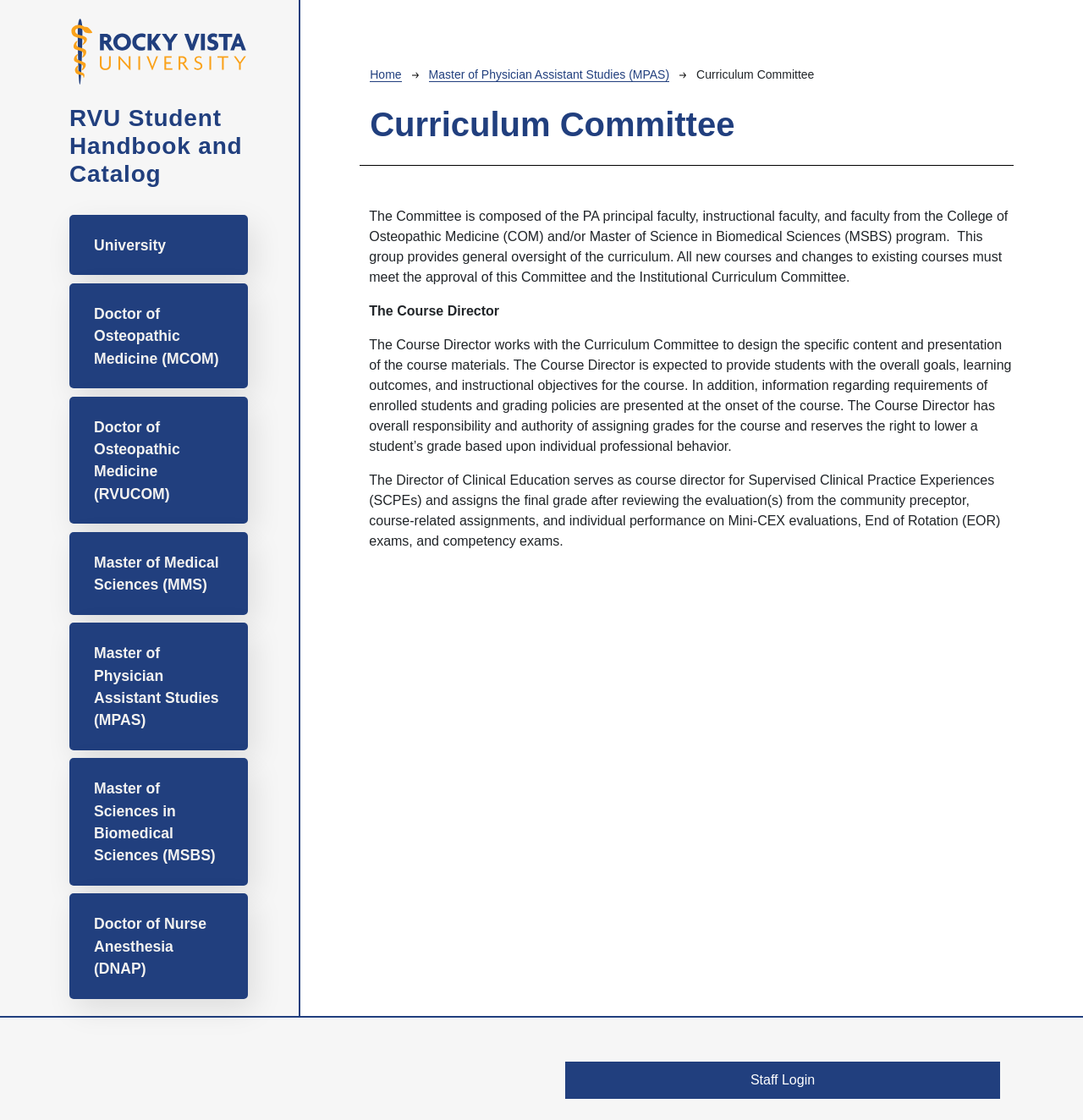Determine the bounding box coordinates of the target area to click to execute the following instruction: "Login as staff."

[0.522, 0.948, 0.923, 0.981]